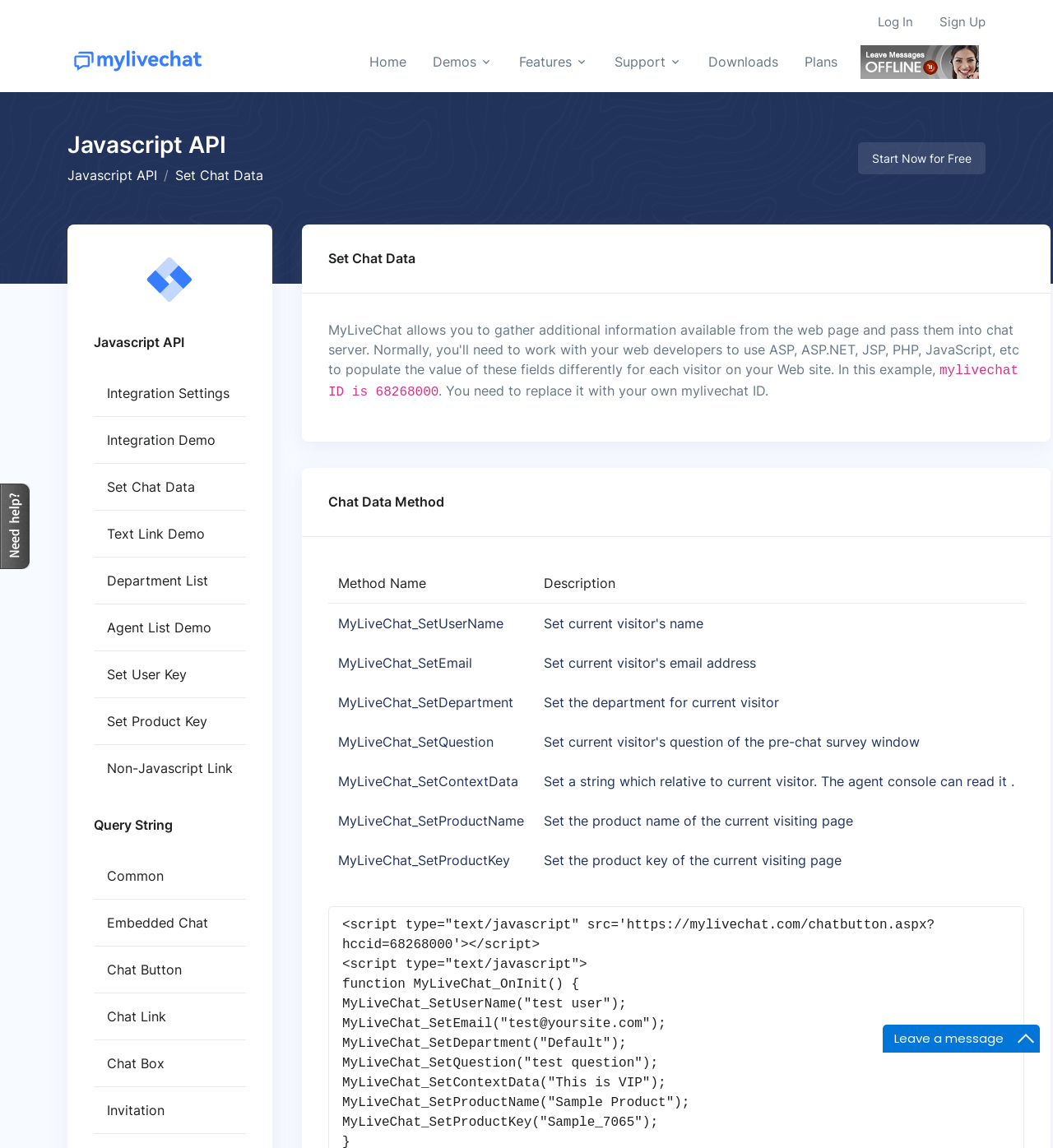Answer the question using only one word or a concise phrase: What is the purpose of the 'Start Now for Free' button?

To start using the live chat software for free